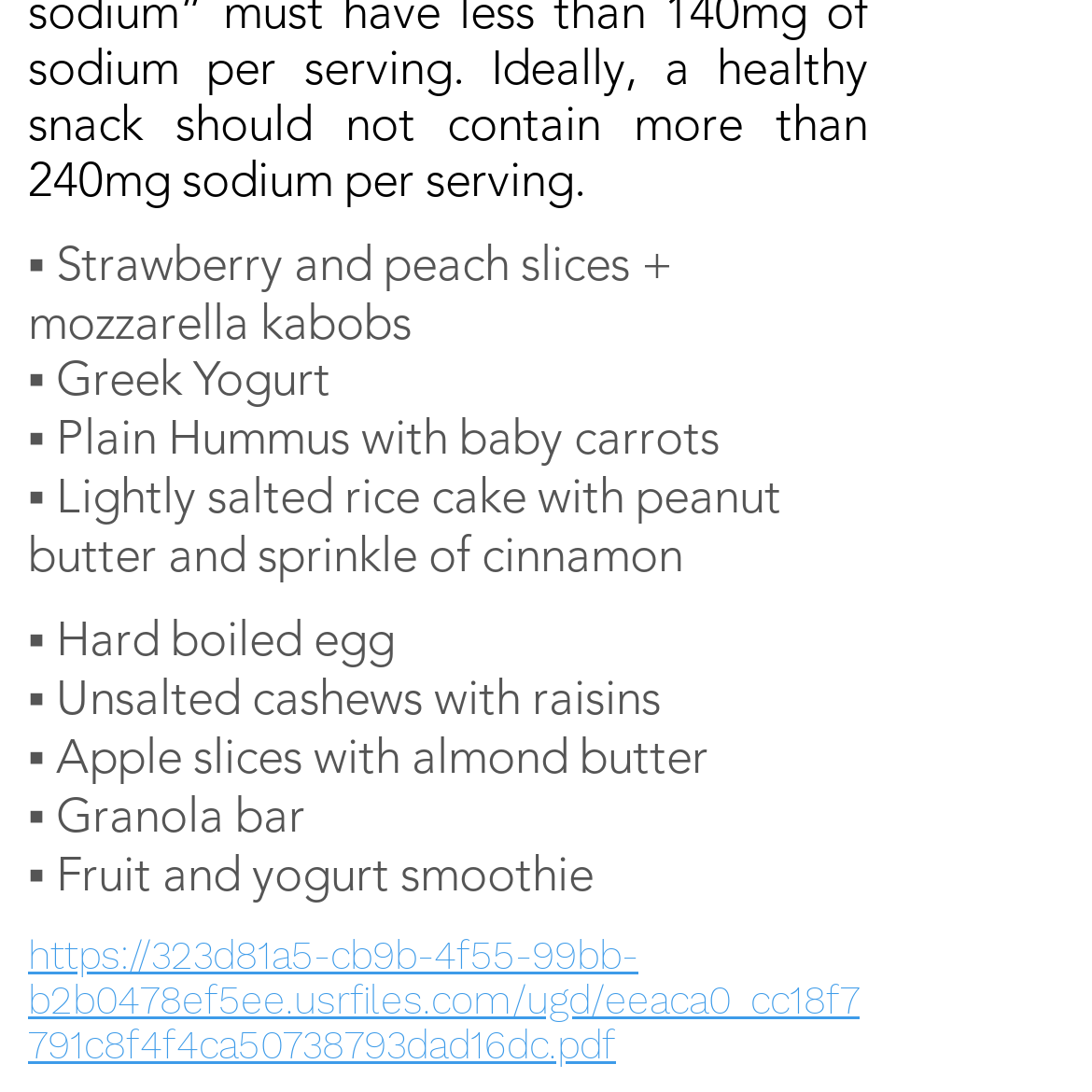Locate the UI element described by https://323d81a5-cb9b-4f55-99bb-b2b0478ef5ee.usrfiles.com/ugd/eeaca0_cc18f7791c8f4f4ca50738793dad16dc.pdf and provide its bounding box coordinates. Use the format (top-left x, top-left y, bottom-right x, bottom-right y) with all values as floating point numbers between 0 and 1.

[0.026, 0.853, 0.787, 0.976]